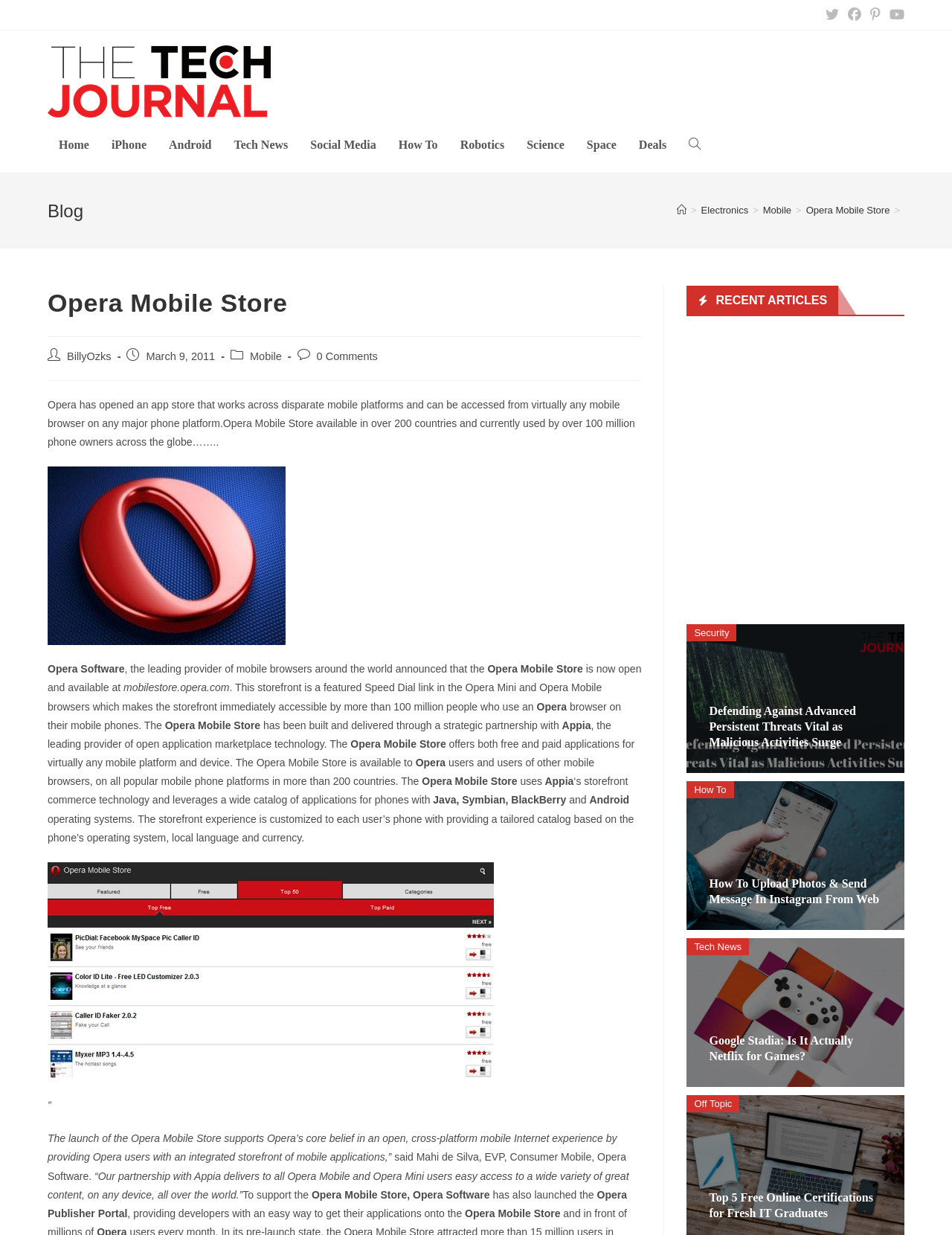What is the name of the company that partnered with Opera Software?
Please use the image to provide a one-word or short phrase answer.

Appia